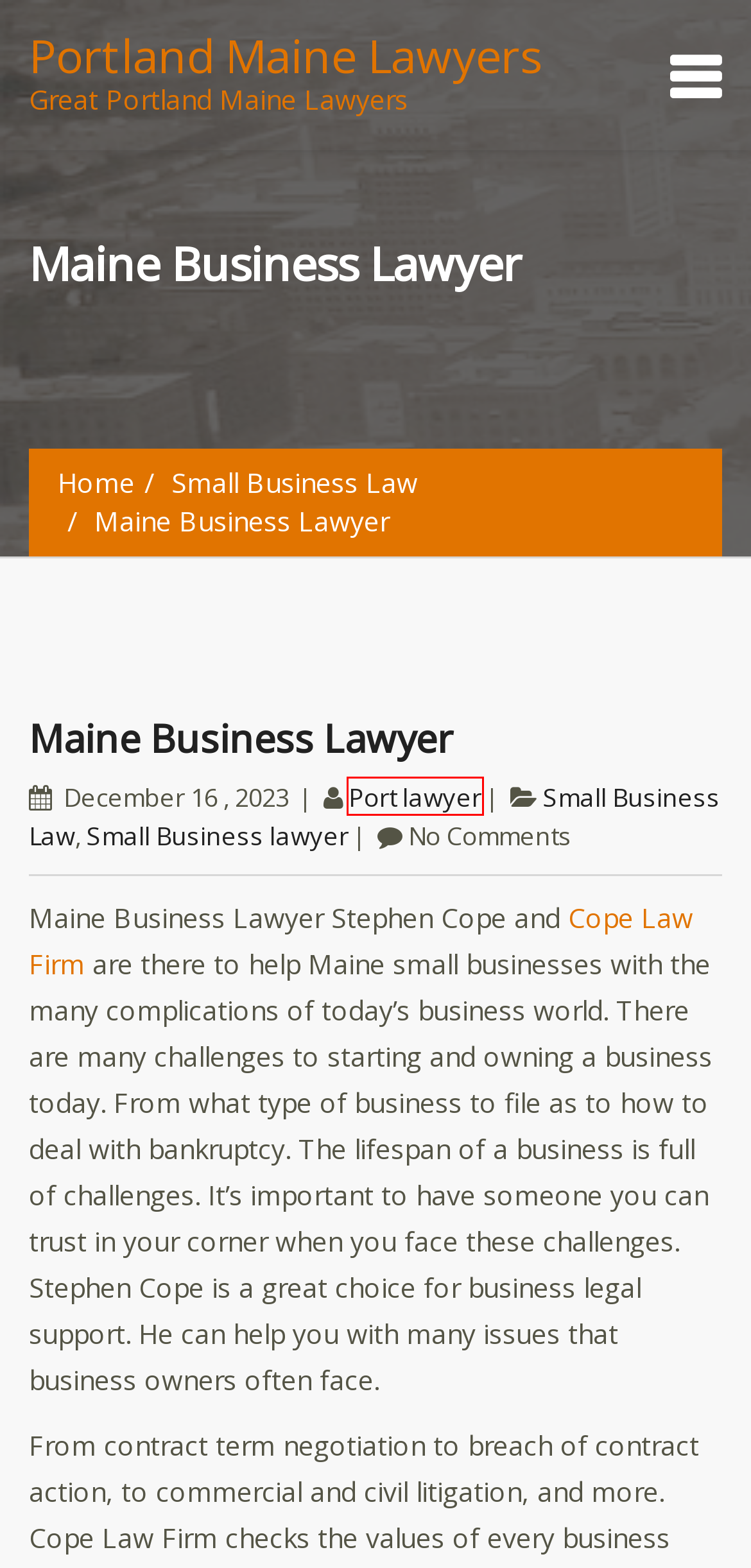A screenshot of a webpage is given, marked with a red bounding box around a UI element. Please select the most appropriate webpage description that fits the new page after clicking the highlighted element. Here are the candidates:
A. February 2019 - Portland Maine Lawyers
B. Small Business lawyer Archives - Portland Maine Lawyers
C. Maine Workers Compensation Archives - Portland Maine Lawyers
D. Portland Maine Lawyers - Great Portland Maine Lawyers
E. port lawyer, Author at Portland Maine Lawyers
F. March 2021 - Portland Maine Lawyers
G. Small Business Lawyers | Bankruptcy Lawyers in Maine
H. Small Business Law Archives - Portland Maine Lawyers

E